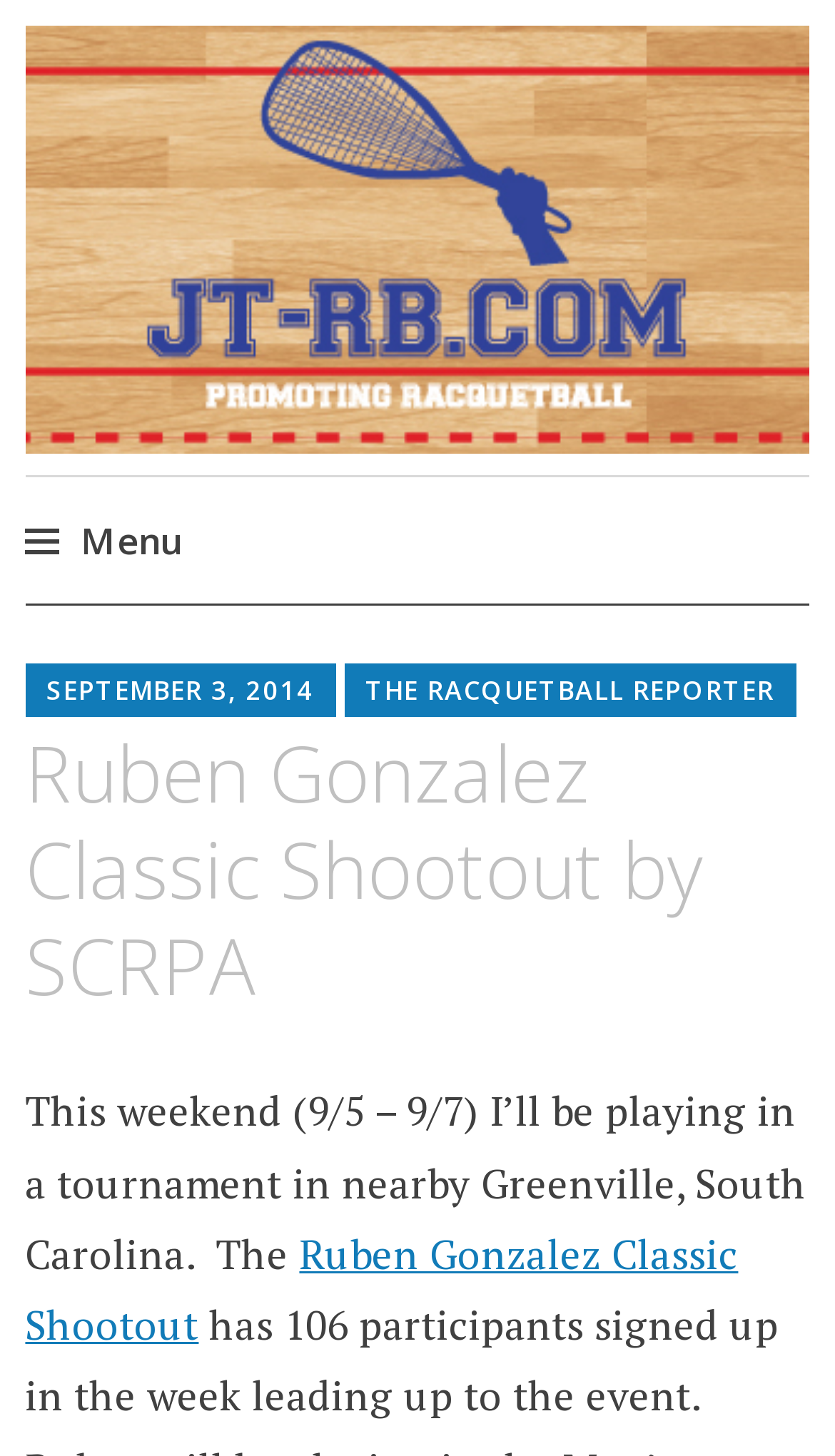Analyze the image and provide a detailed answer to the question: What is the name of the author of the article?

I searched the entire webpage but couldn't find any information about the author of the article. There is no element that suggests the author's name.